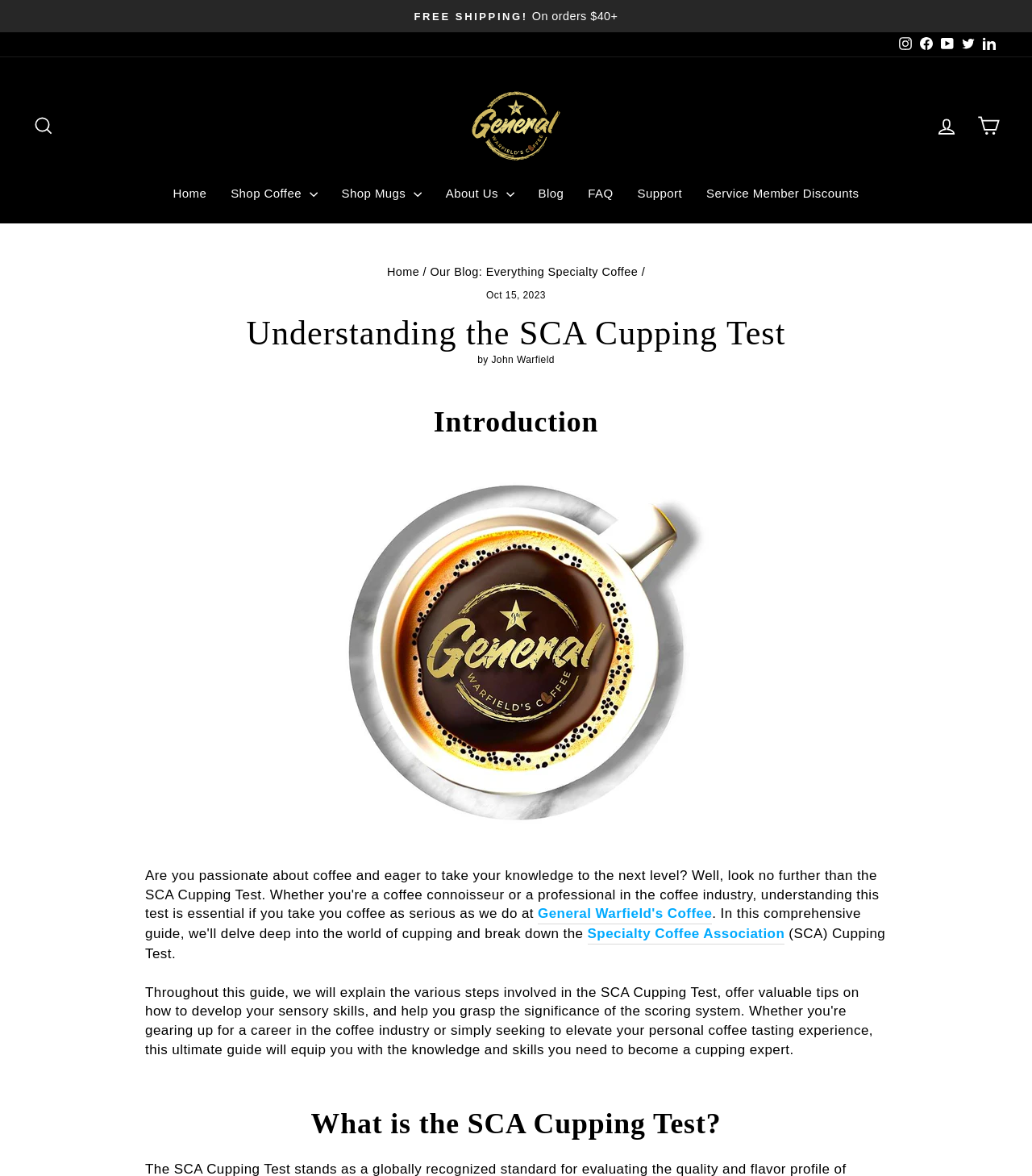What is the logo of the website?
Look at the image and answer the question using a single word or phrase.

General Warfield’s Coffee